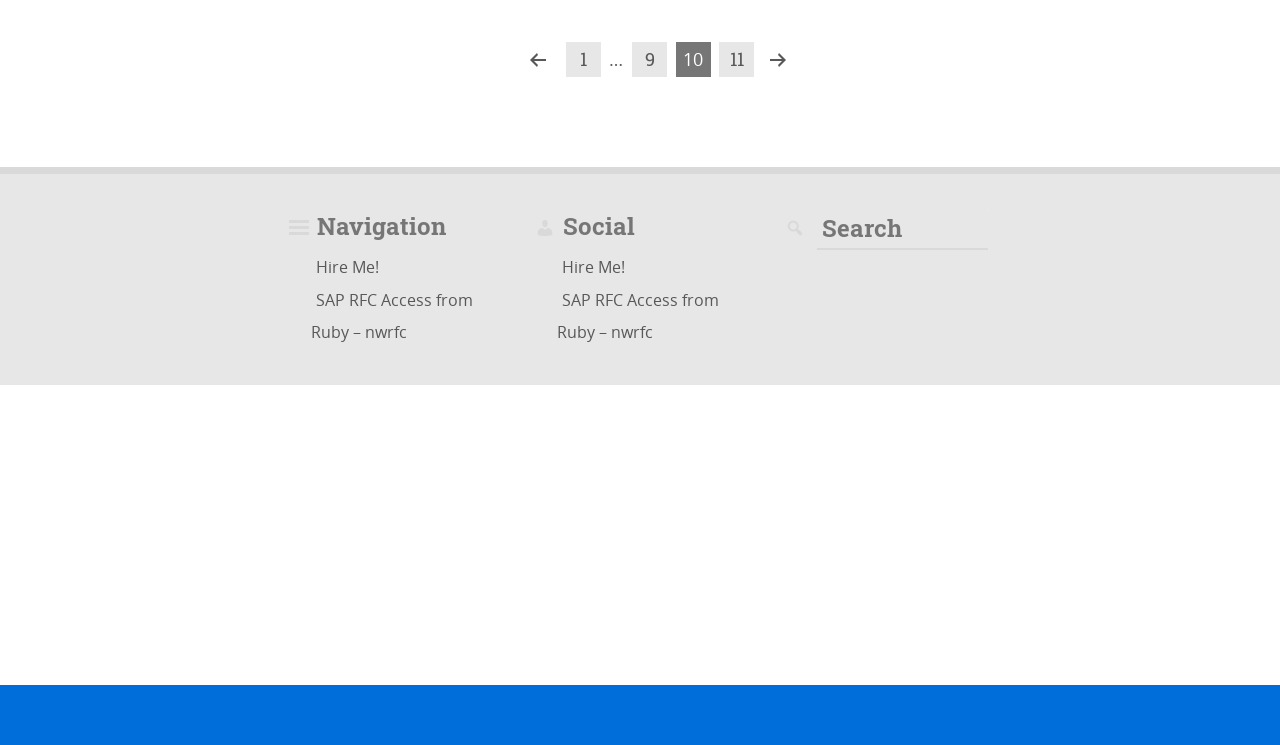What is the current page number?
Based on the image, answer the question with as much detail as possible.

The current page number can be determined by looking at the navigation section, where the link '1' is not grayed out, indicating that it is the current page.